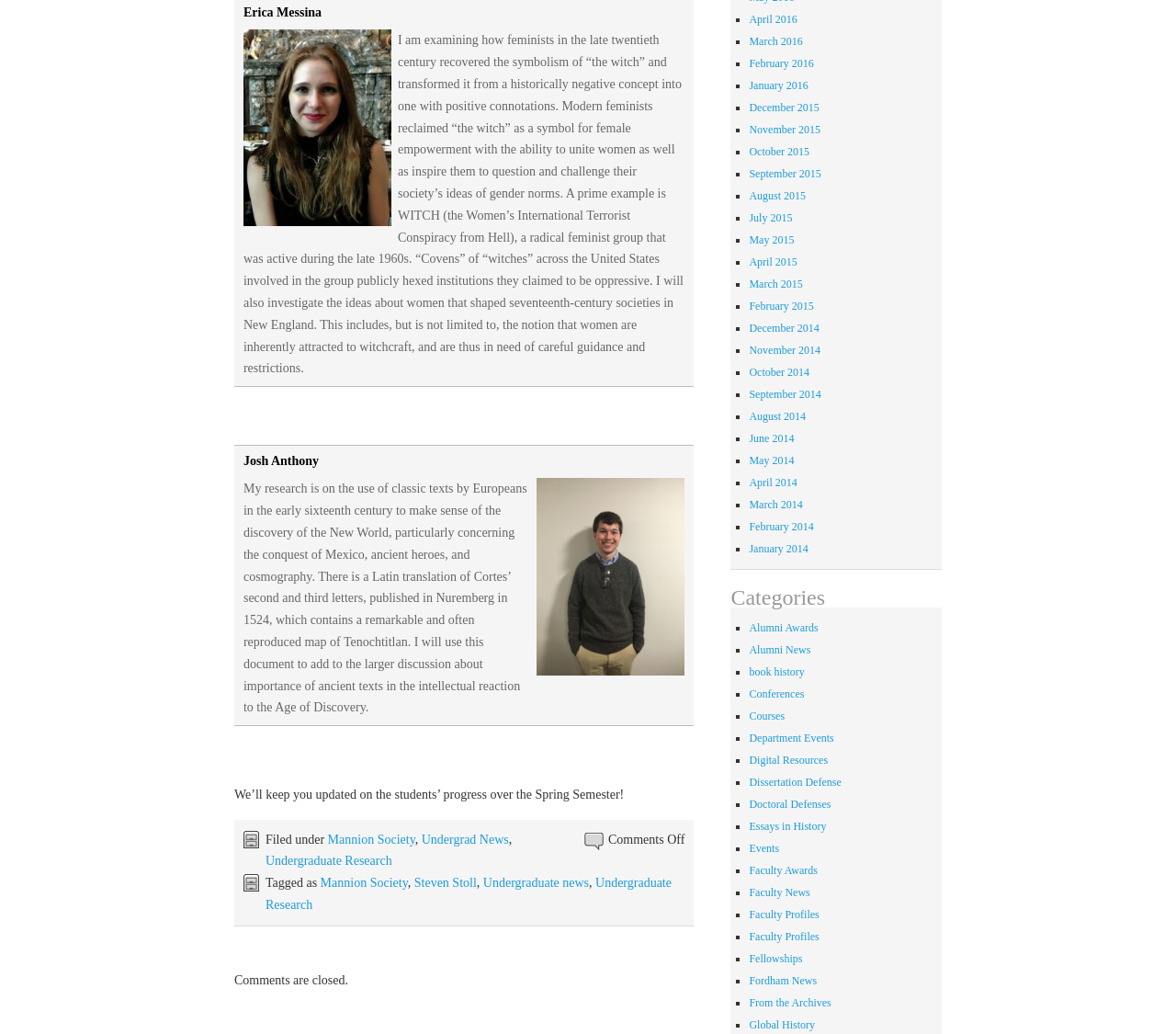From the webpage screenshot, predict the bounding box of the UI element that matches this description: "Electrical".

None